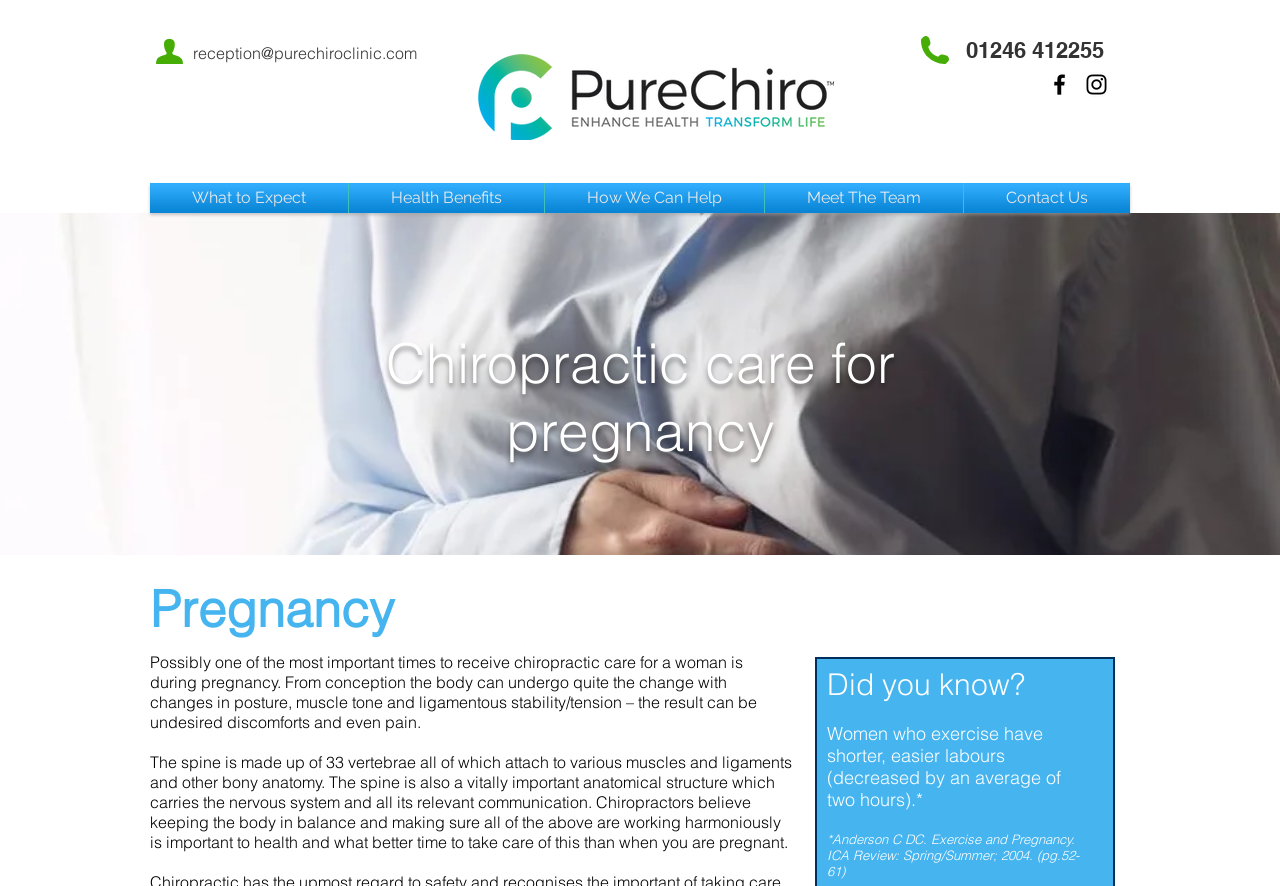Could you highlight the region that needs to be clicked to execute the instruction: "visit shop"?

None